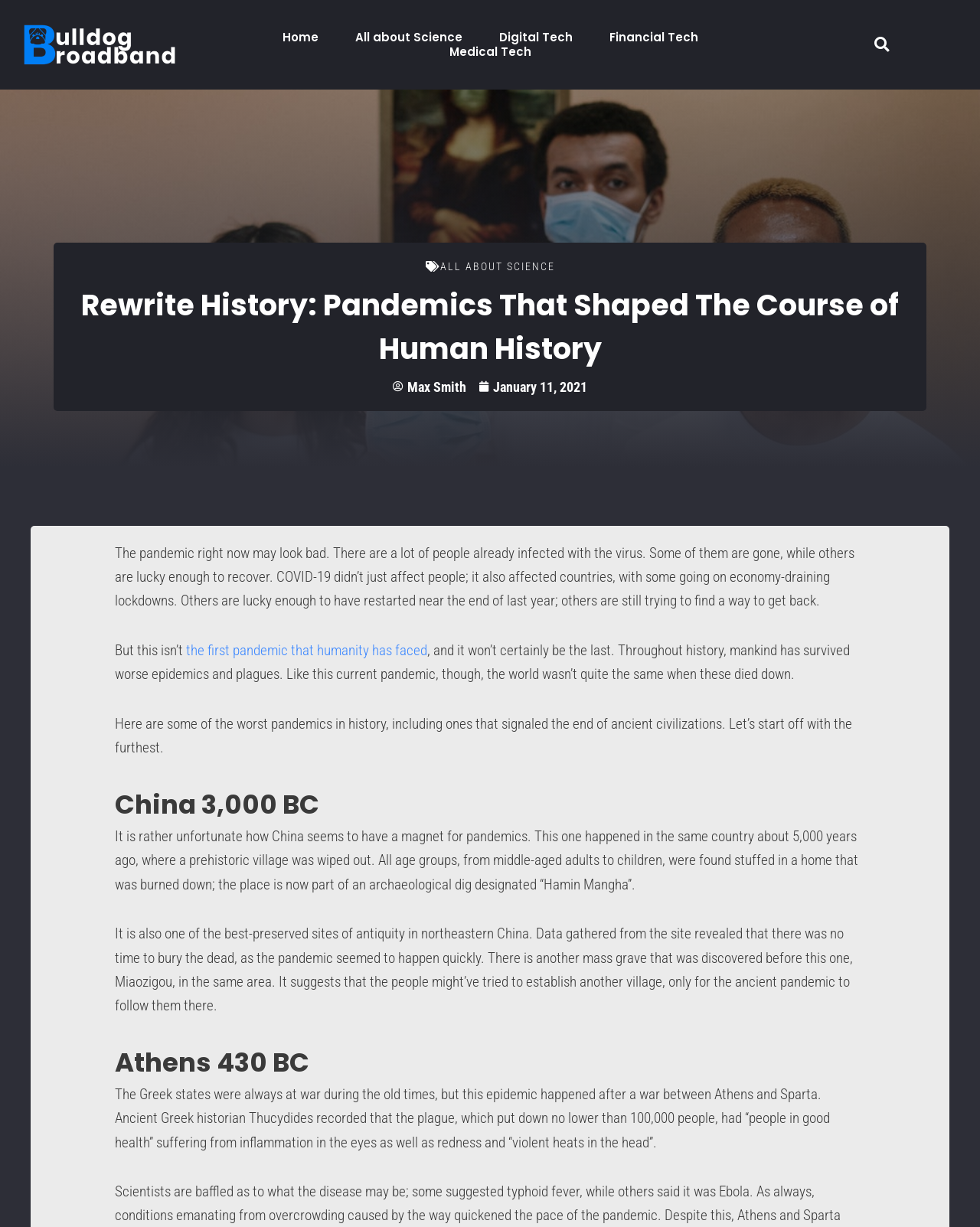Give the bounding box coordinates for this UI element: "Digital Tech". The coordinates should be four float numbers between 0 and 1, arranged as [left, top, right, bottom].

[0.49, 0.025, 0.603, 0.036]